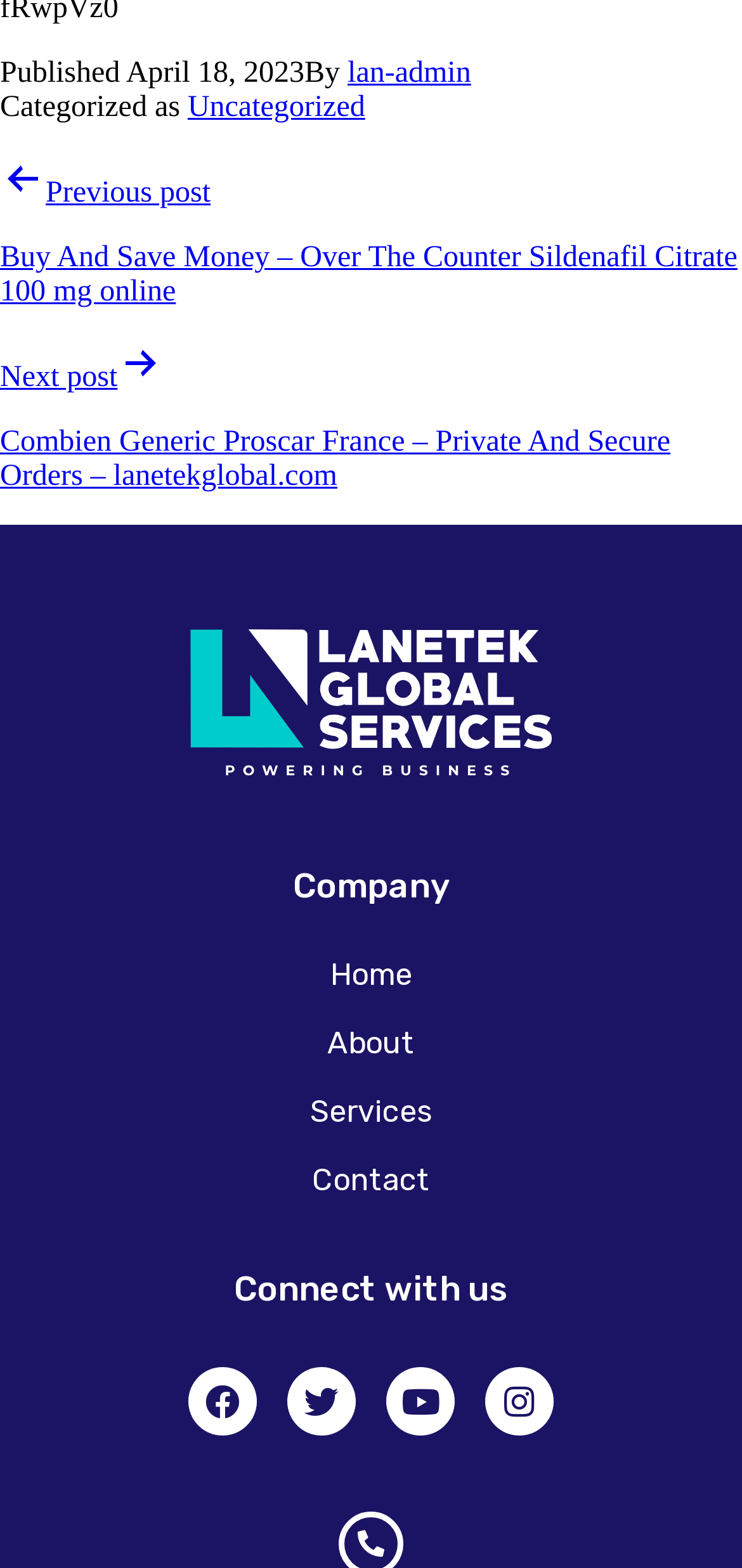Answer the question below with a single word or a brief phrase: 
What is the name of the company?

lan-admin